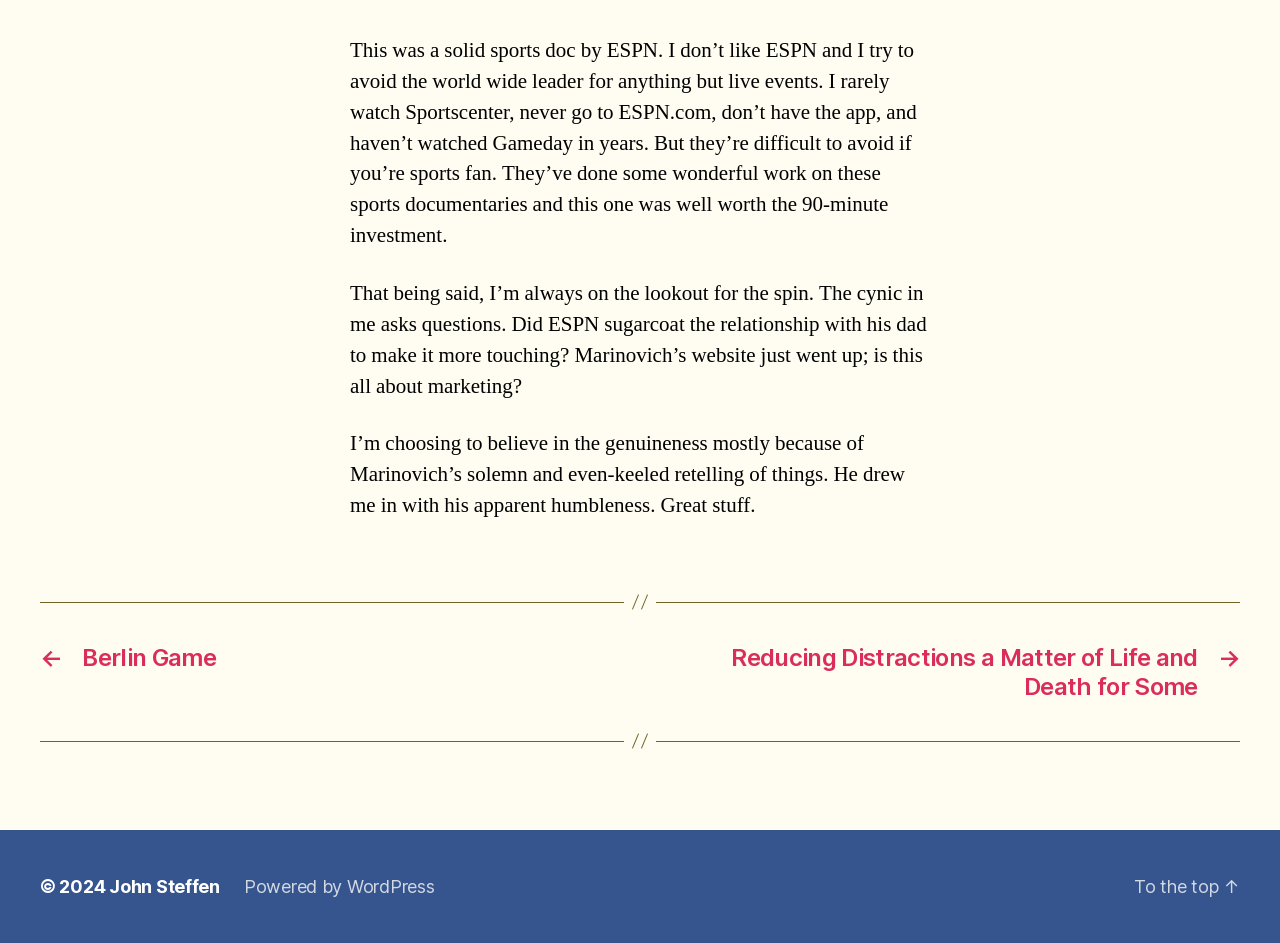Please look at the image and answer the question with a detailed explanation: What is the topic of the text?

Based on the text, it appears to be a review or opinion piece about a sports documentary, specifically one produced by ESPN. The text mentions the documentary and the author's thoughts on it, indicating that the topic is related to sports and documentaries.